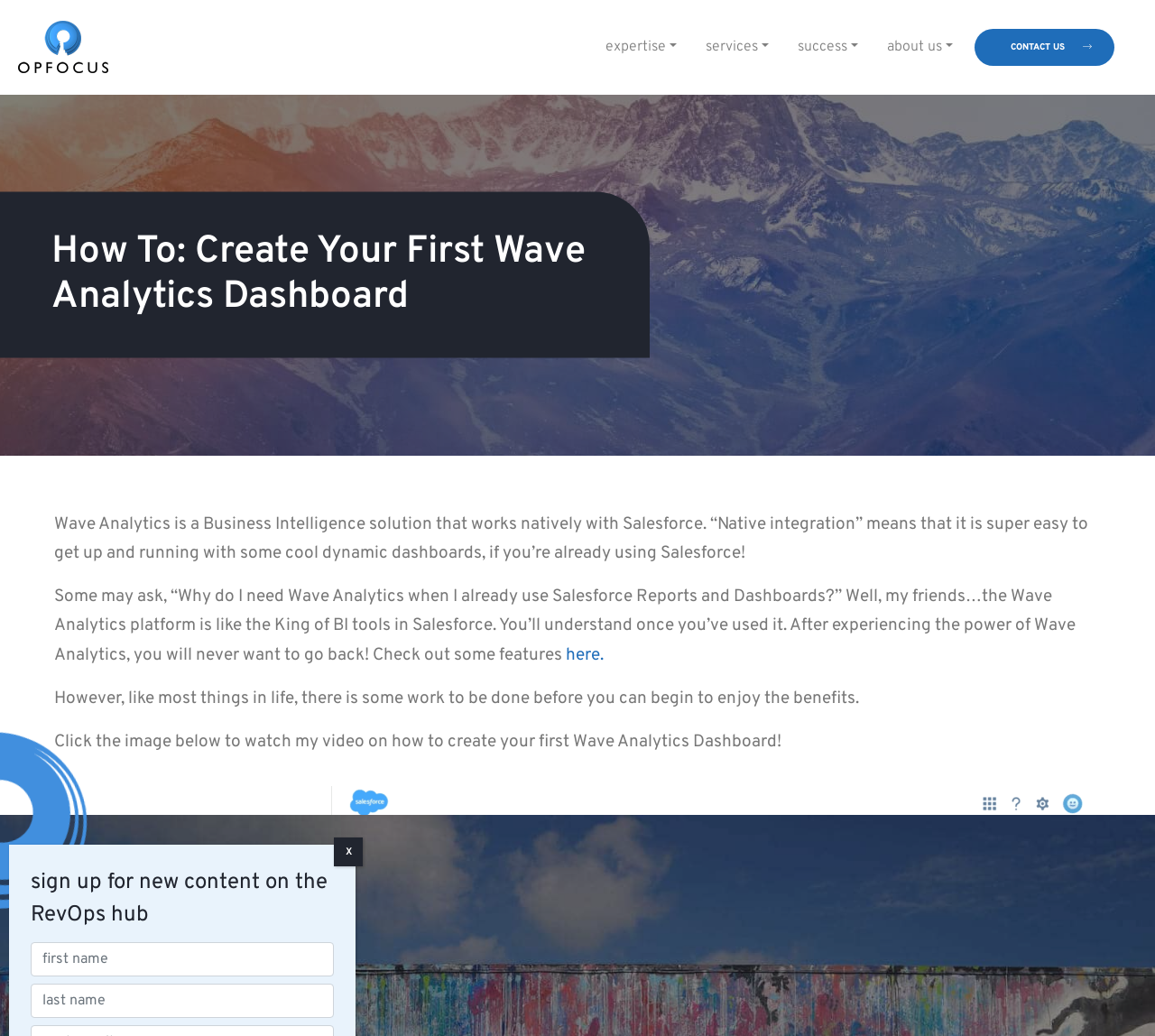Using the information shown in the image, answer the question with as much detail as possible: What is Wave Analytics?

Based on the webpage content, Wave Analytics is described as a Business Intelligence solution that works natively with Salesforce, which means it is super easy to get up and running with some cool dynamic dashboards, if you’re already using Salesforce.